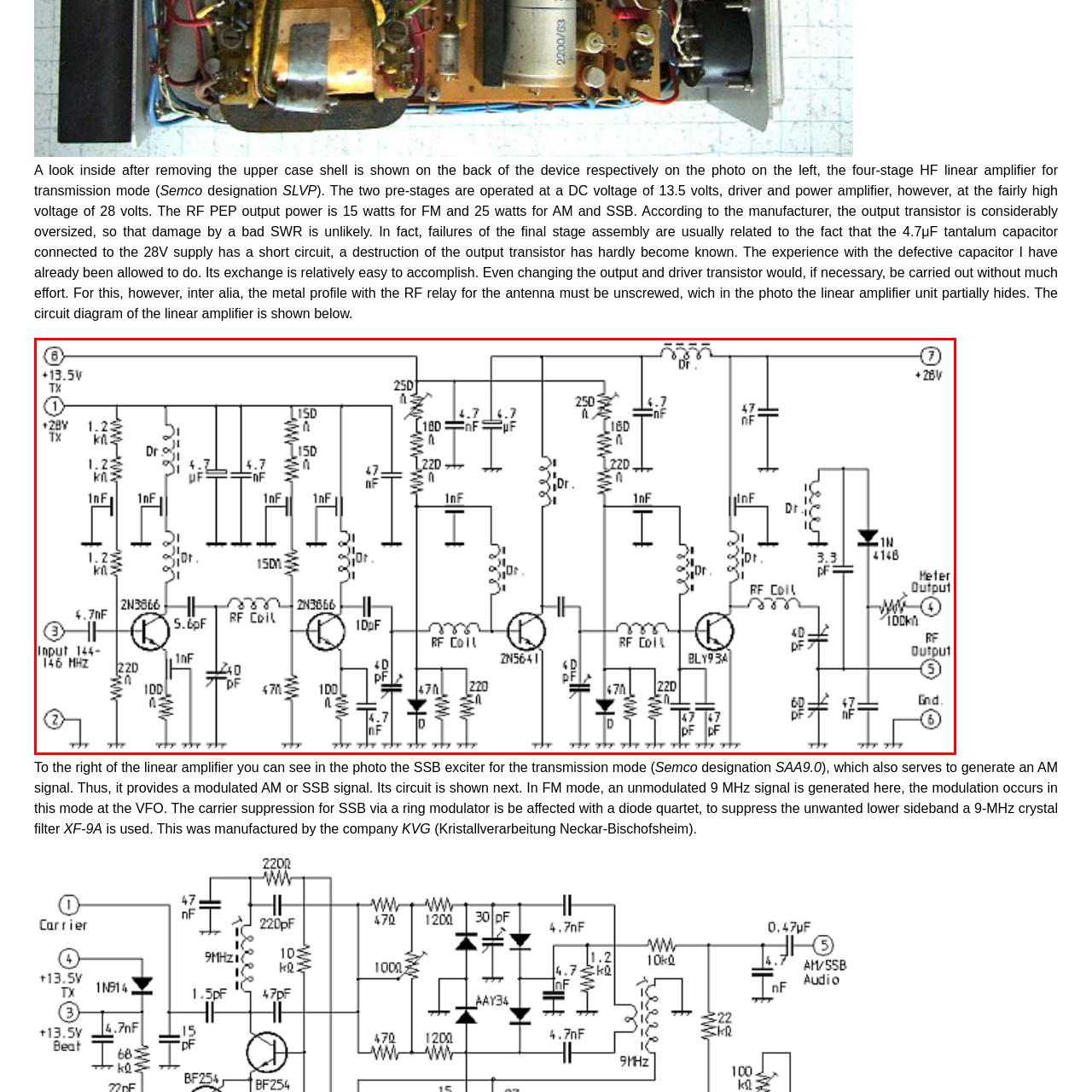Offer an in-depth description of the picture located within the red frame.

The image presents a detailed circuit diagram of the transmitter linear amplifier SLVP from Semcoset. This schematic illustrates the configuration and connections of various electronic components, including resistors, capacitors, and transistors, used to construct the amplifier. The diagram shows the power supply sections labeled with voltages of +13.5V and +28V, indicating the operating conditions for different stages of amplification. Notably, the diagram includes specific parts like RF coils and several key transistors (2N3866 and ZN5641), which play essential roles in signal amplification. Additional elements, such as diodes and filters, are also depicted, crucial for ensuring acceptable signal quality and performance in both AM and SSB transmission modes. Overall, this circuit diagram serves as a functional reference for understanding the operational framework of the SLVP amplifier.